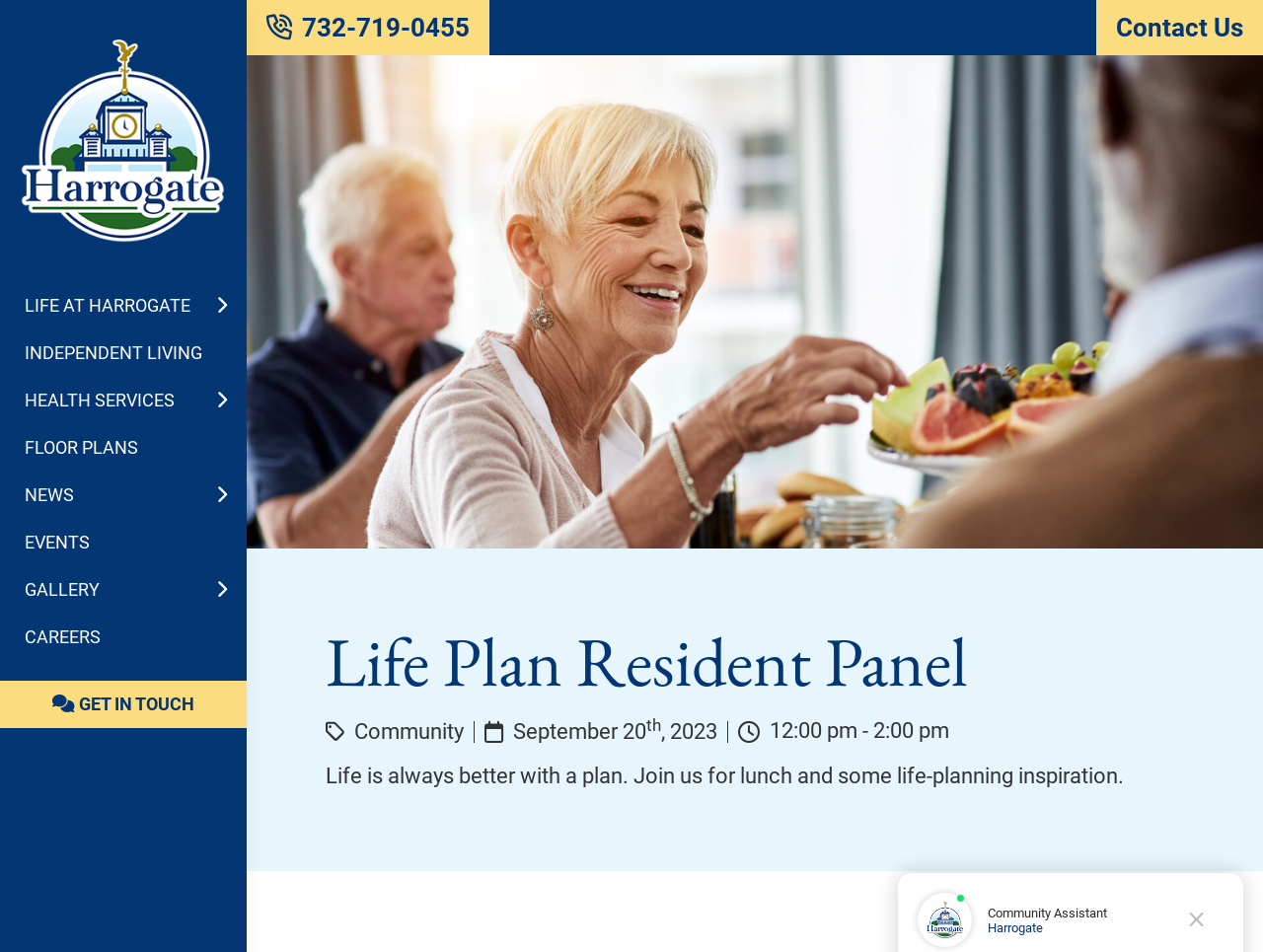Find and generate the main title of the webpage.

Life Plan Resident Panel